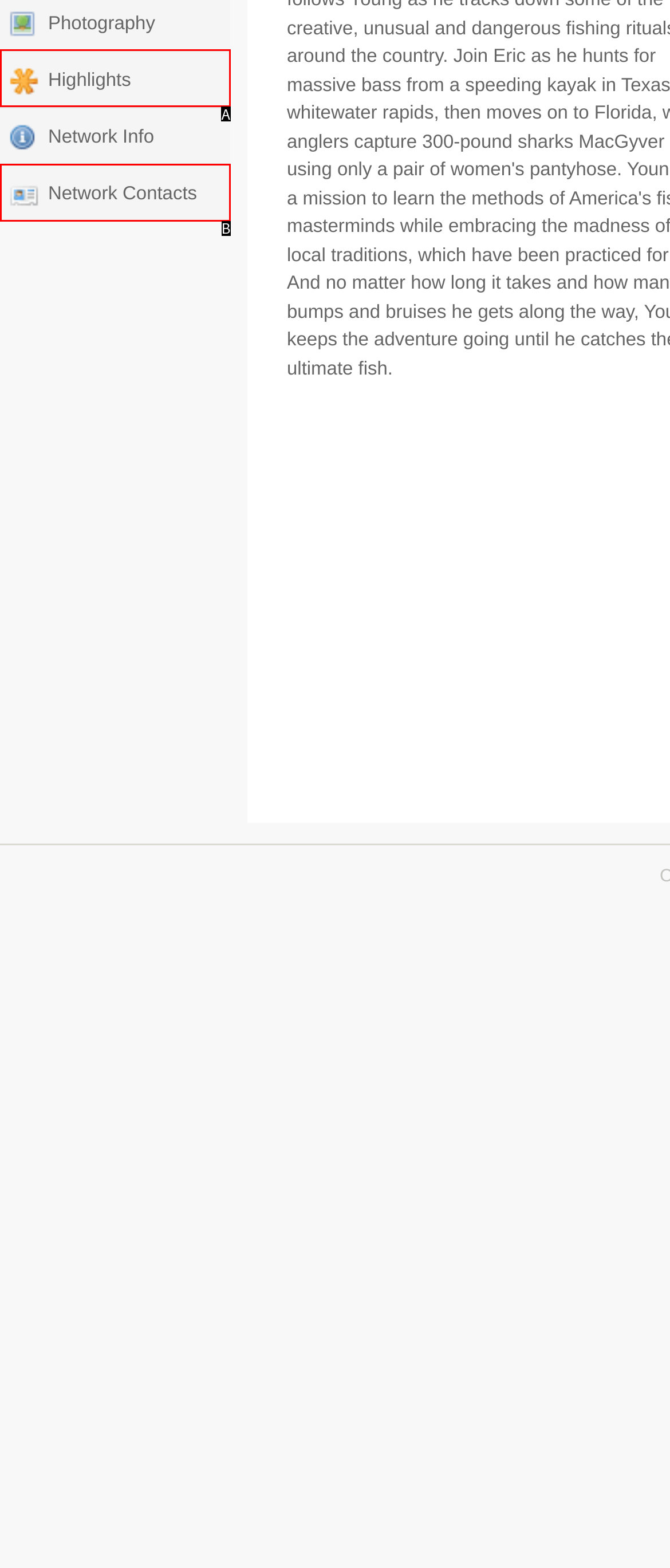What letter corresponds to the UI element described here: ThaiFriendly review
Reply with the letter from the options provided.

None